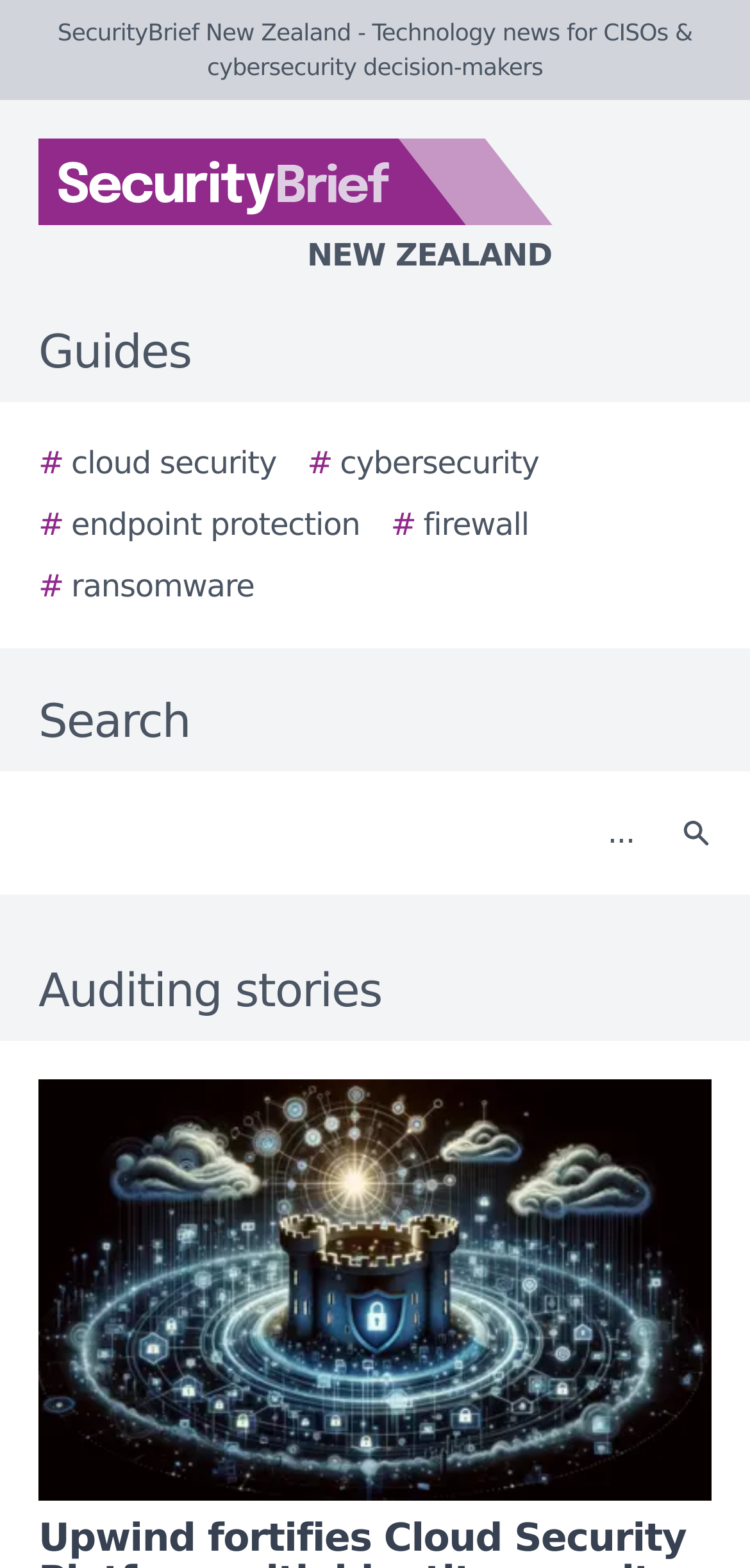How many links are there under the 'Guides' section?
Provide a detailed answer to the question using information from the image.

Under the 'Guides' section, there are five links: '# cloud security', '# cybersecurity', '# endpoint protection', '# firewall', and '# ransomware'.